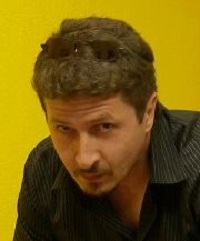Reply to the question with a single word or phrase:
What is the main color of the background in the image?

Yellow